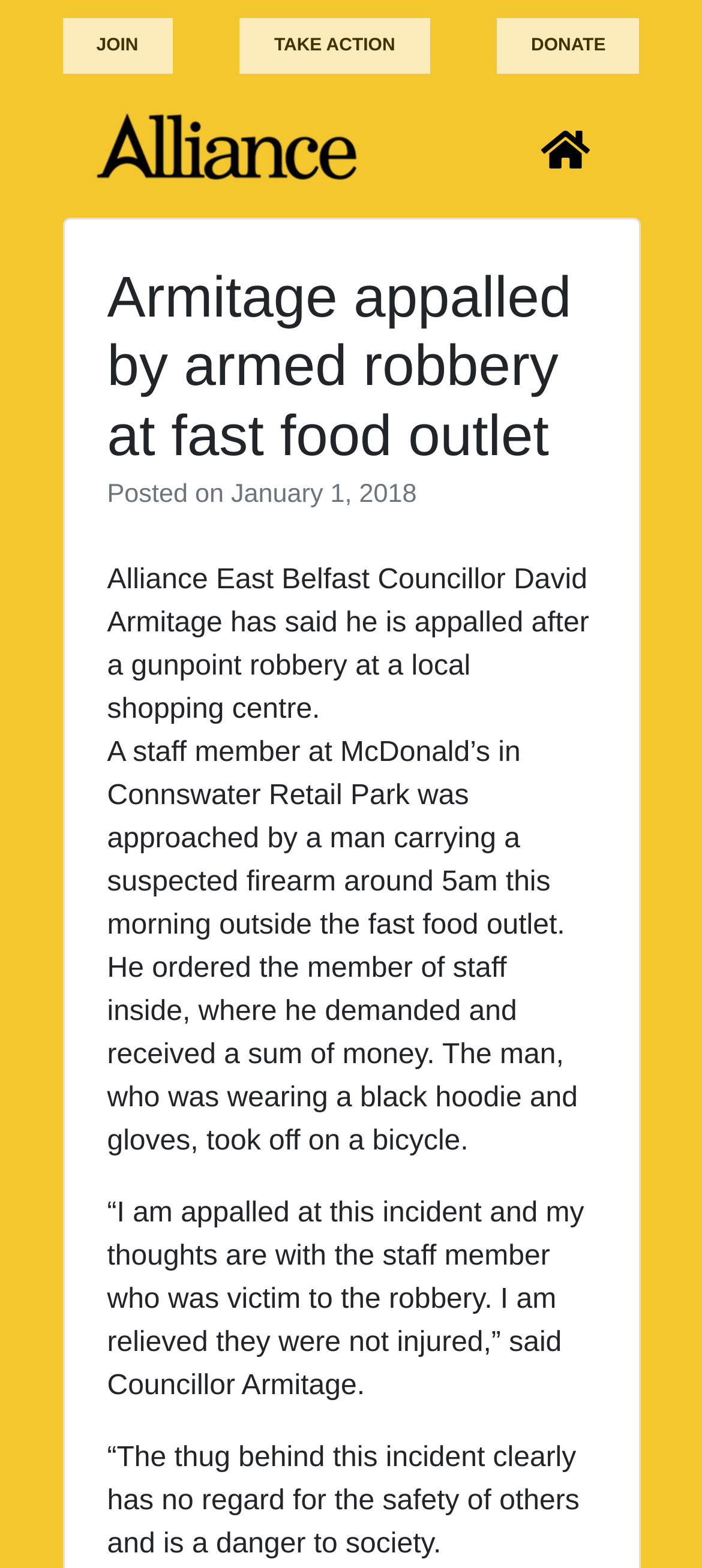Please find and generate the text of the main header of the webpage.

Armitage appalled by armed robbery at fast food outlet